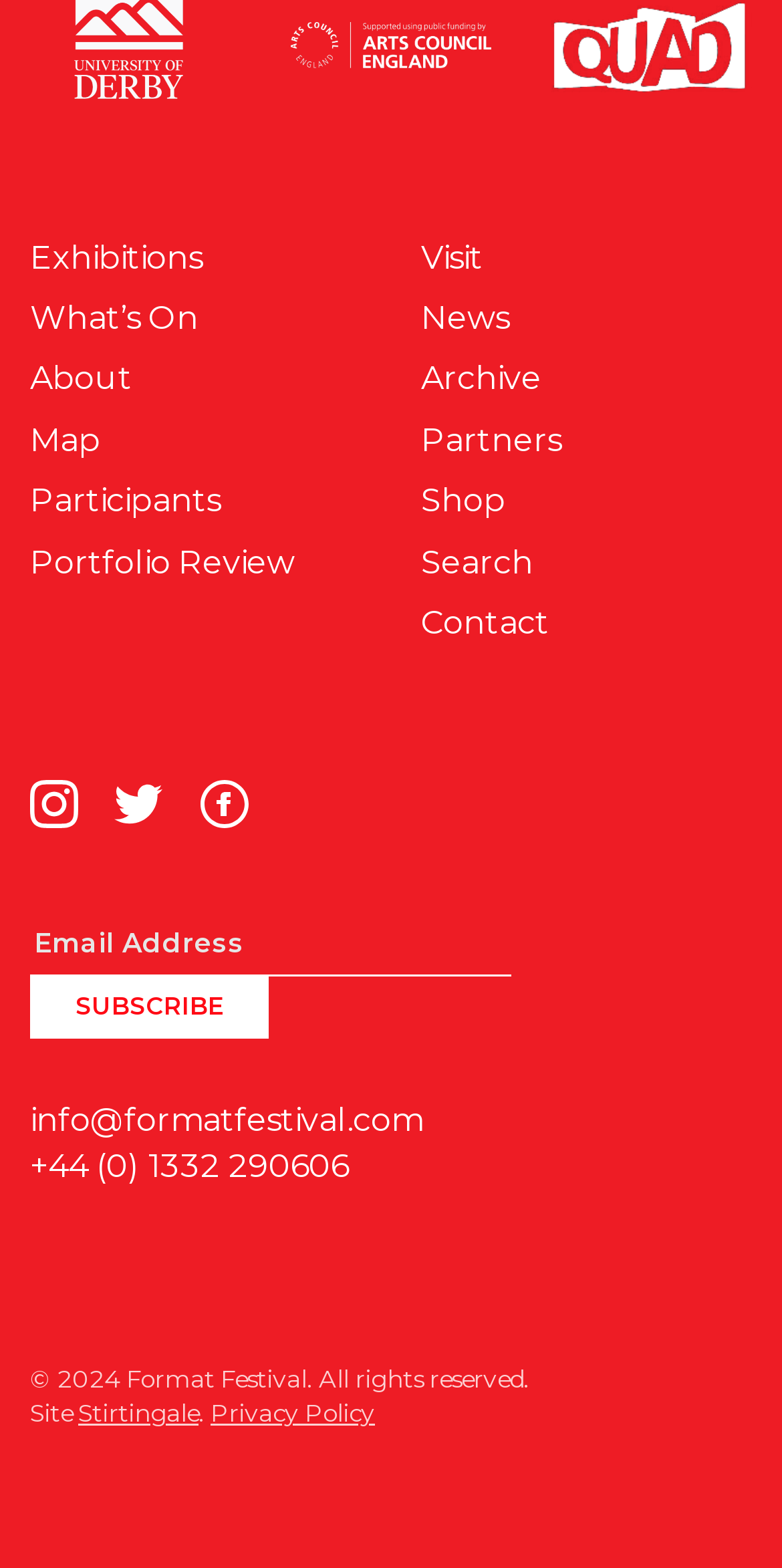Identify the bounding box coordinates necessary to click and complete the given instruction: "Click on the 'Exhibitions' link".

[0.038, 0.152, 0.259, 0.176]